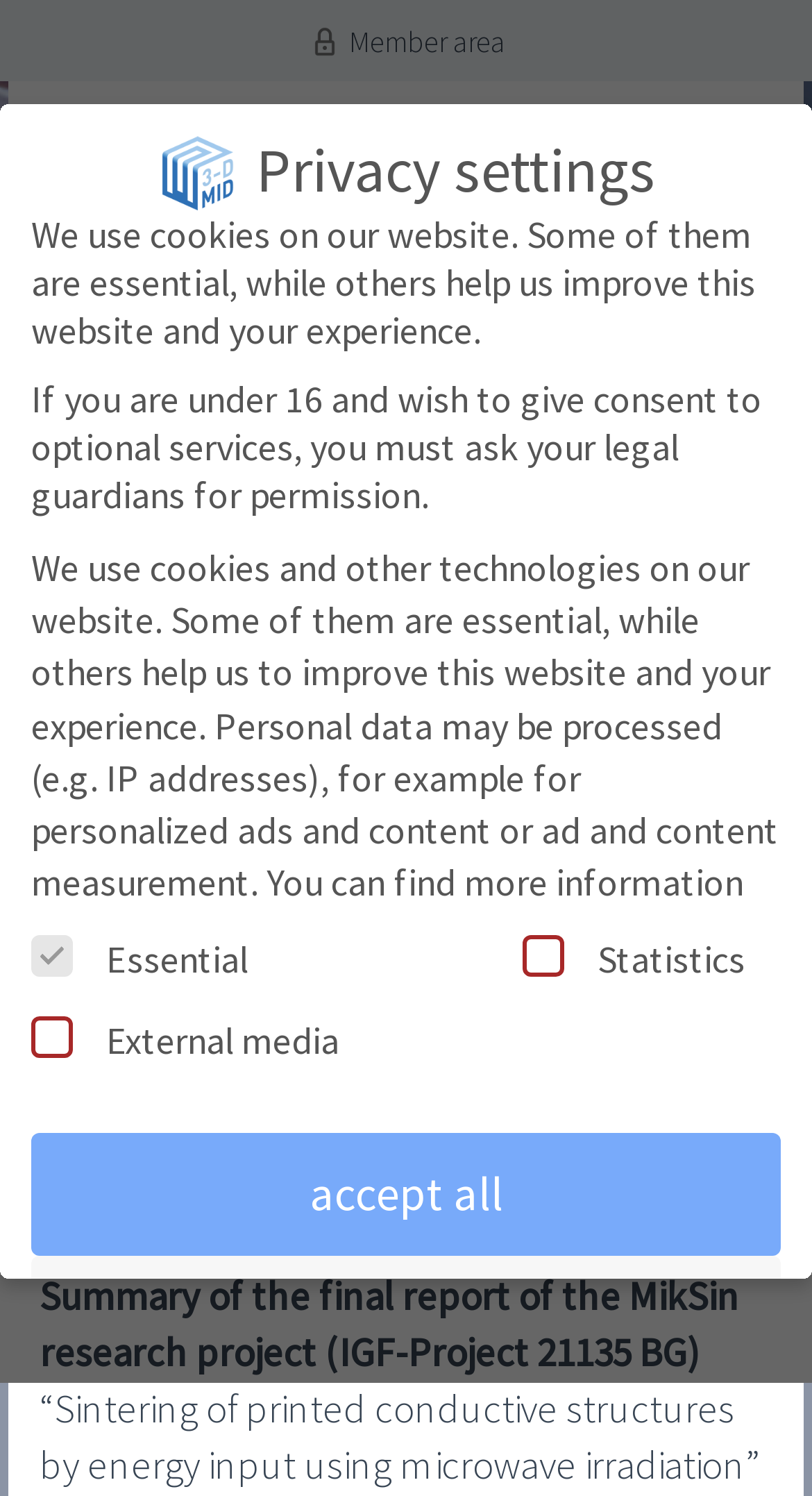Refer to the screenshot and answer the following question in detail:
How many links are in the primary menu?

The primary menu is represented by the LayoutTable element, which contains 7 links: 'Home', 'Events', '3-D MID', 'Research', 'Technology', 'WebMIDis', and 'Contact'.